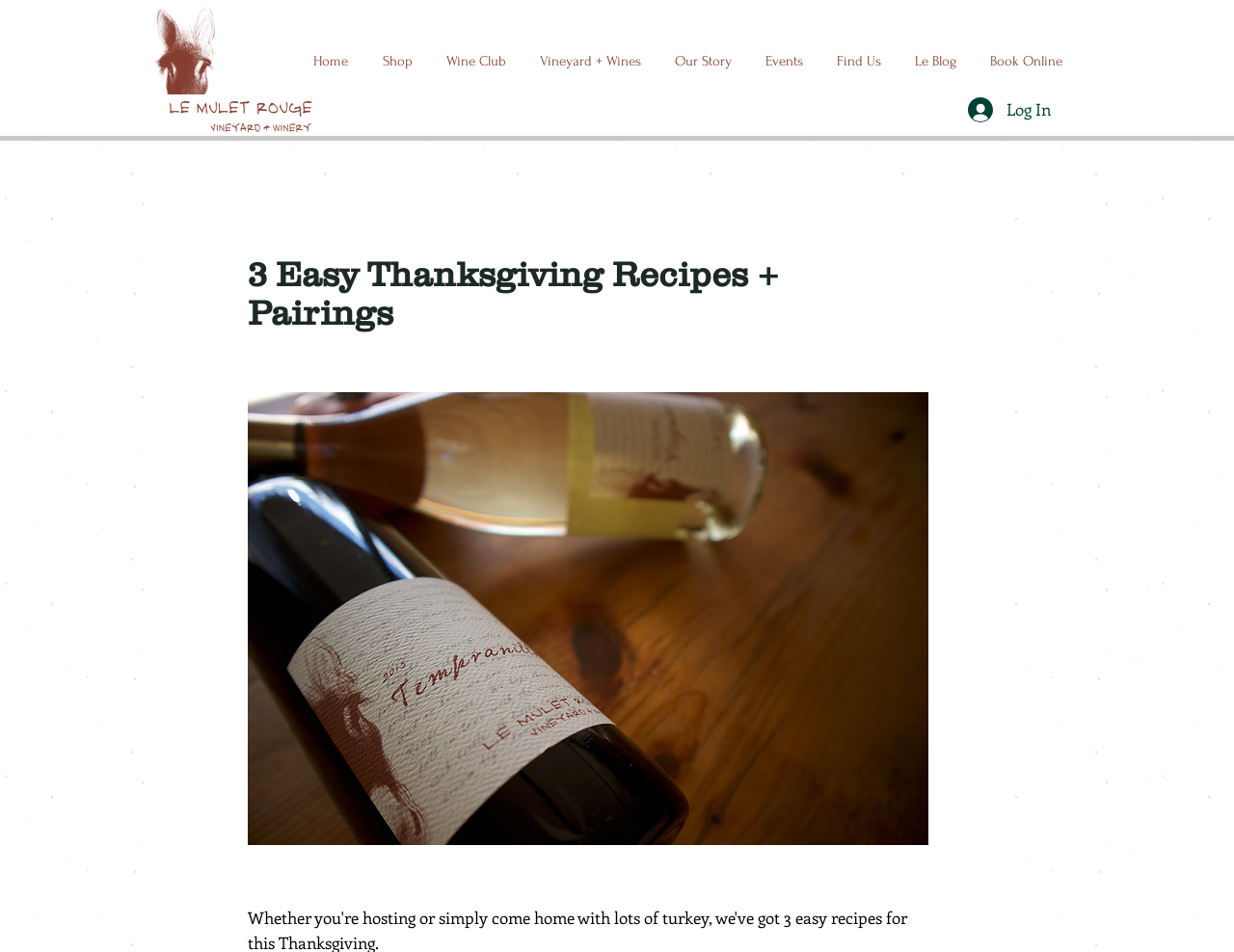How many call-to-action buttons are visible?
Answer with a single word or short phrase according to what you see in the image.

2